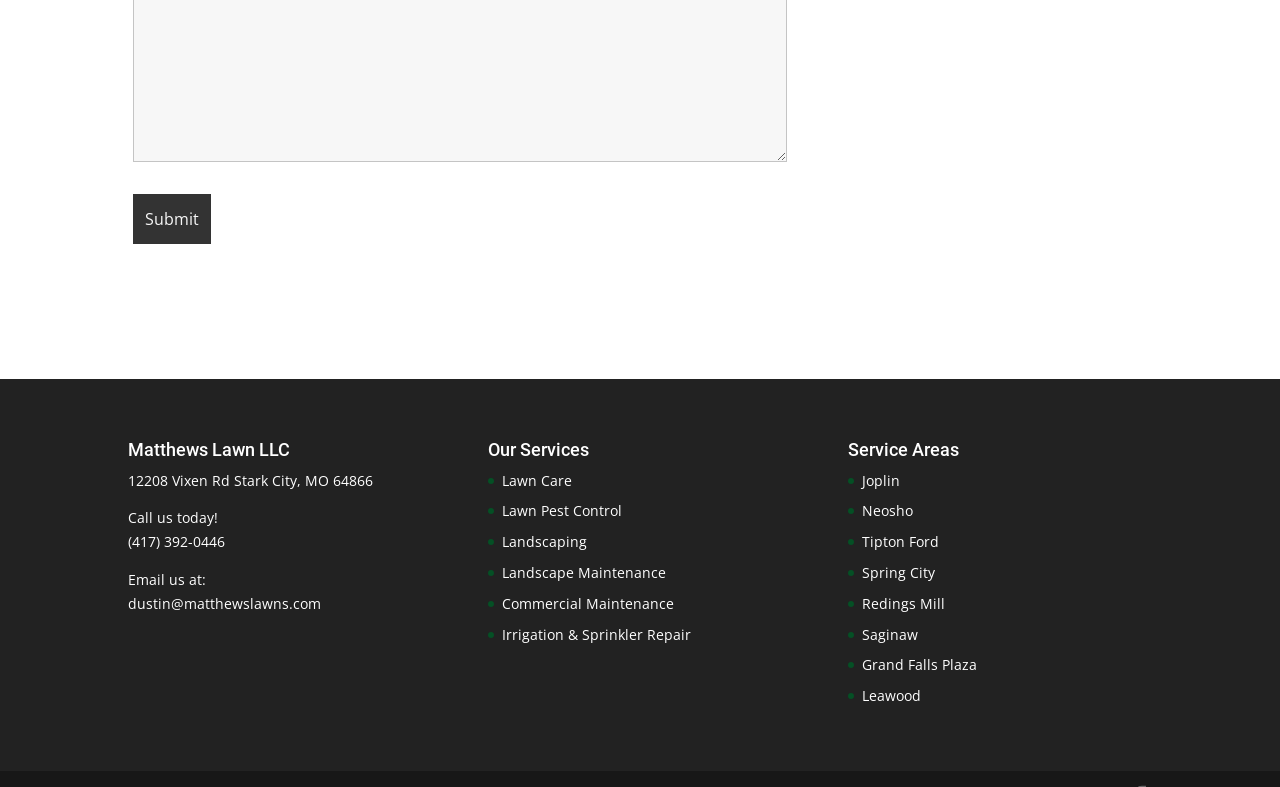Find the bounding box coordinates of the element to click in order to complete the given instruction: "Call the phone number."

[0.1, 0.676, 0.176, 0.7]